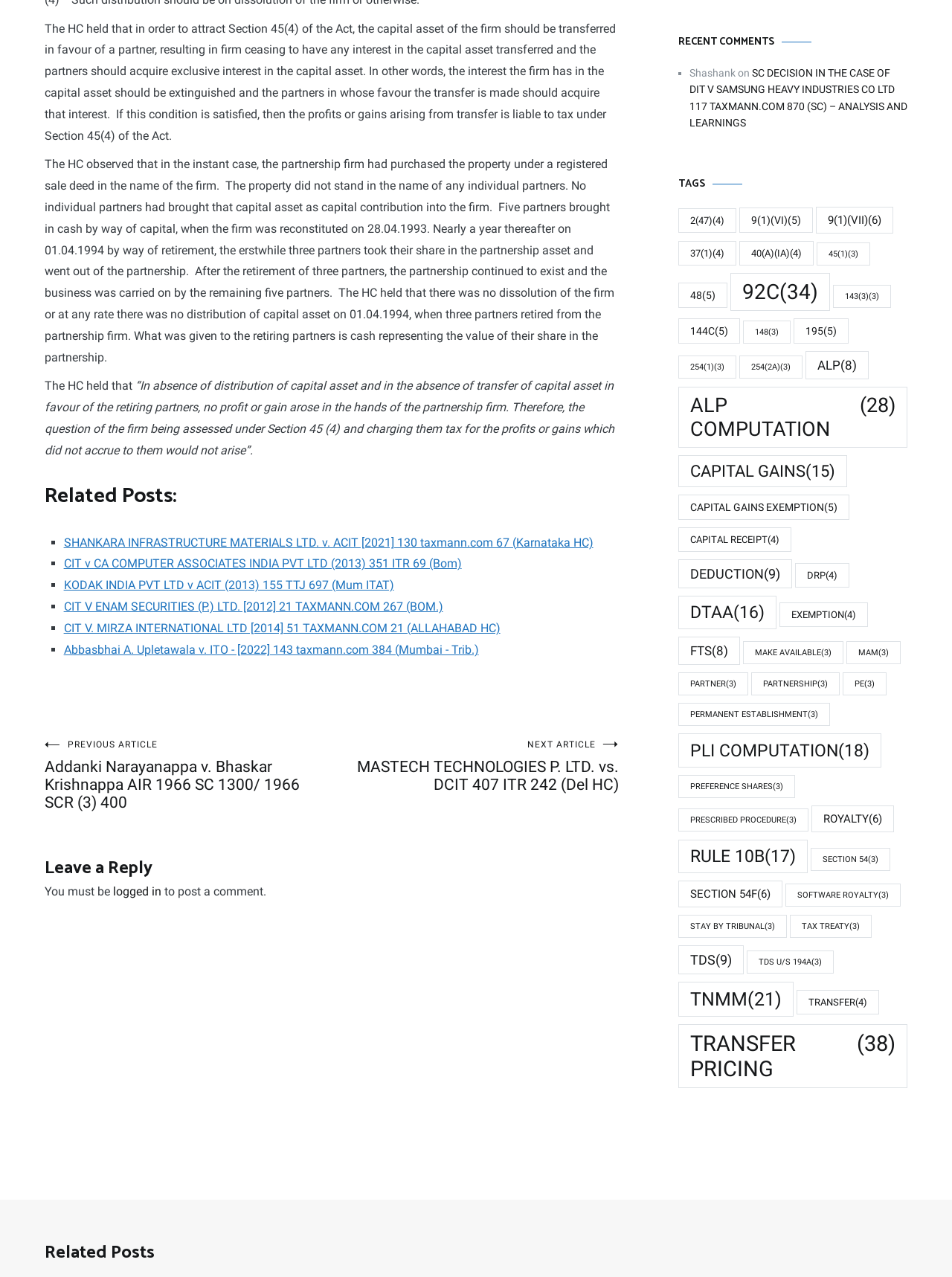Provide your answer to the question using just one word or phrase: How many tags are listed?

14